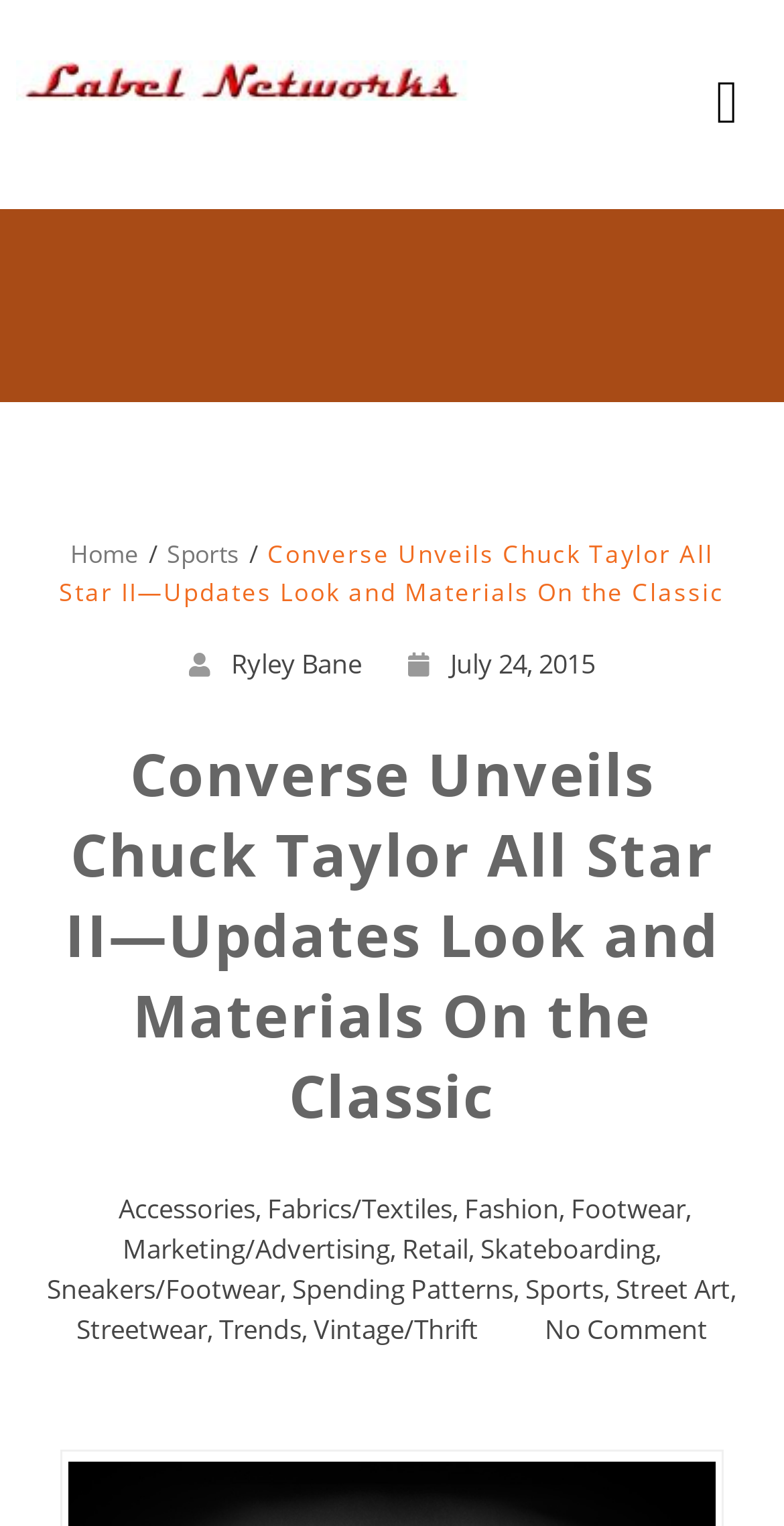Please identify the bounding box coordinates of the clickable area that will allow you to execute the instruction: "Go to Home page".

[0.09, 0.352, 0.177, 0.374]